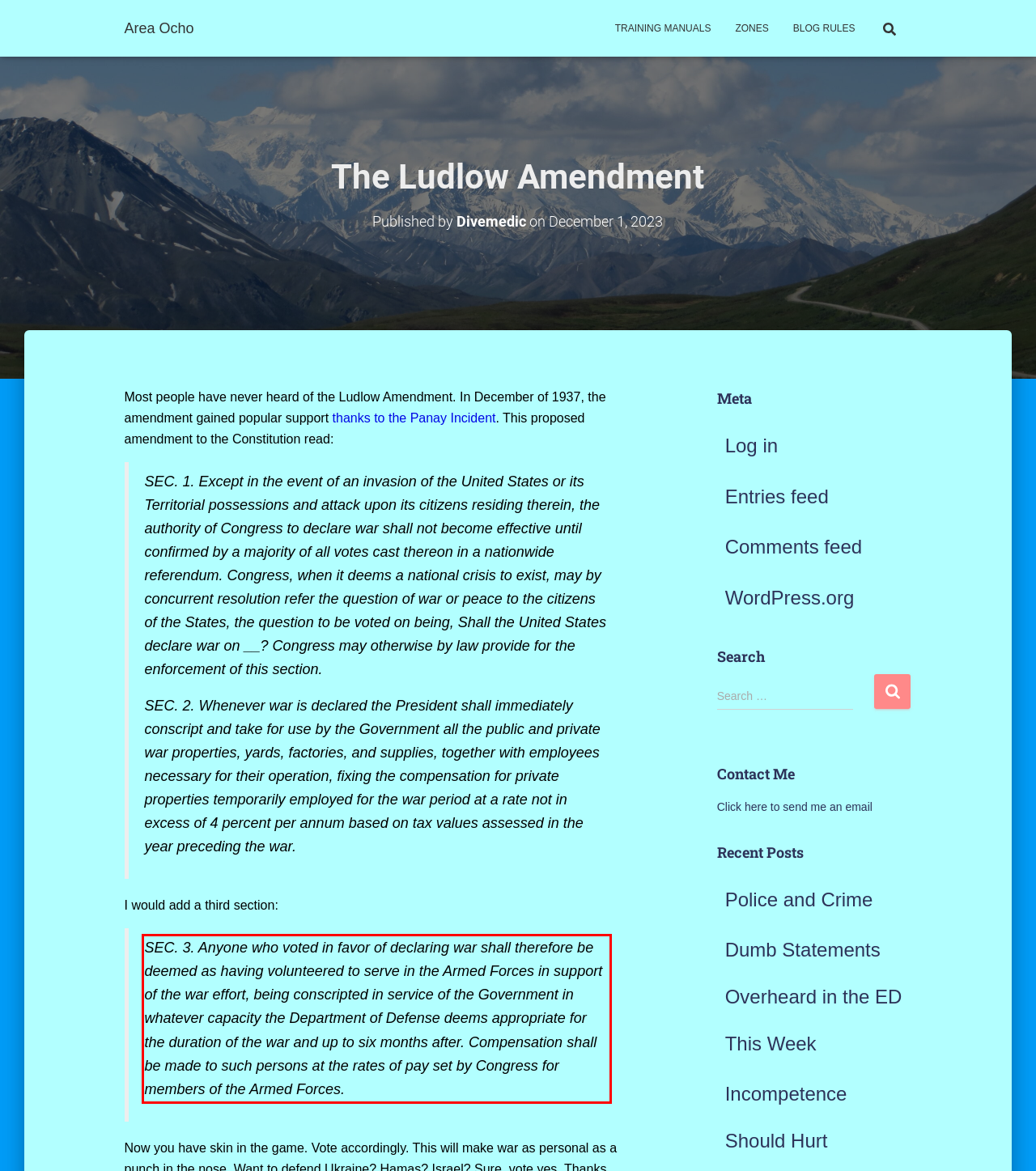Please extract the text content within the red bounding box on the webpage screenshot using OCR.

SEC. 3. Anyone who voted in favor of declaring war shall therefore be deemed as having volunteered to serve in the Armed Forces in support of the war effort, being conscripted in service of the Government in whatever capacity the Department of Defense deems appropriate for the duration of the war and up to six months after. Compensation shall be made to such persons at the rates of pay set by Congress for members of the Armed Forces.